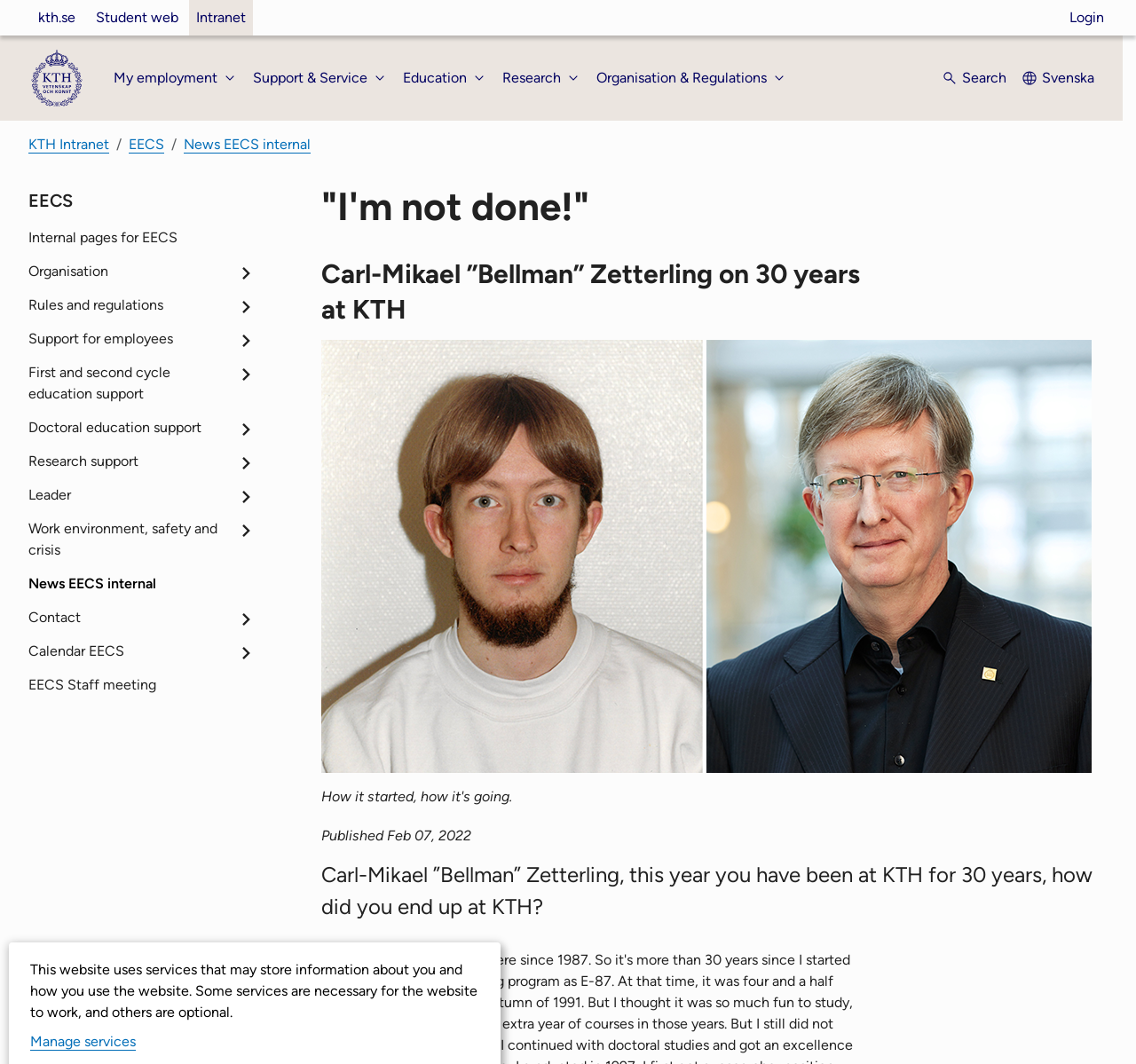Given the description of the UI element: "Contact", predict the bounding box coordinates in the form of [left, top, right, bottom], with each value being a float between 0 and 1.

[0.025, 0.564, 0.22, 0.596]